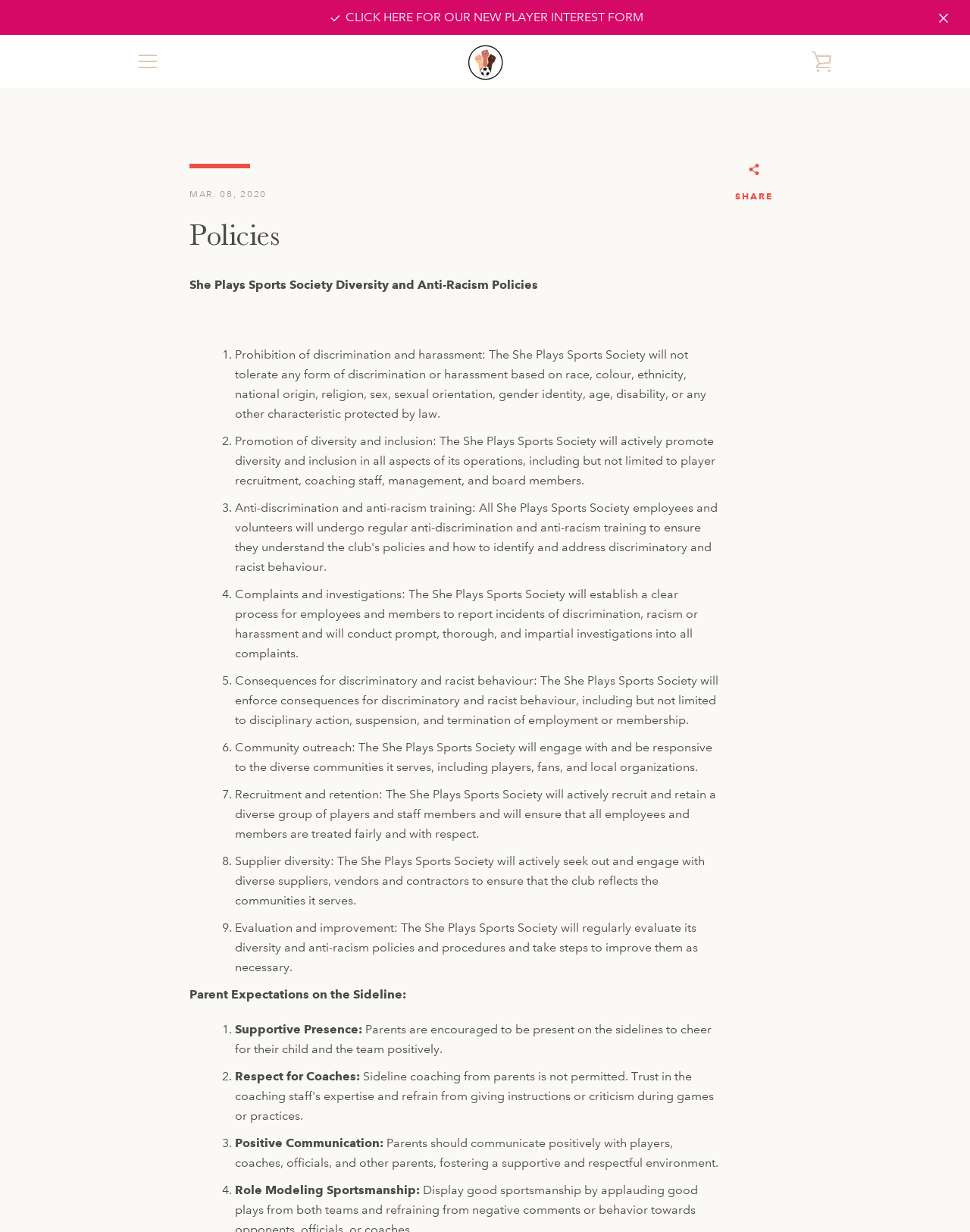Provide a single word or phrase to answer the given question: 
What is the name of the soccer academy?

SHE PLAYS SOCCER ACADEMY